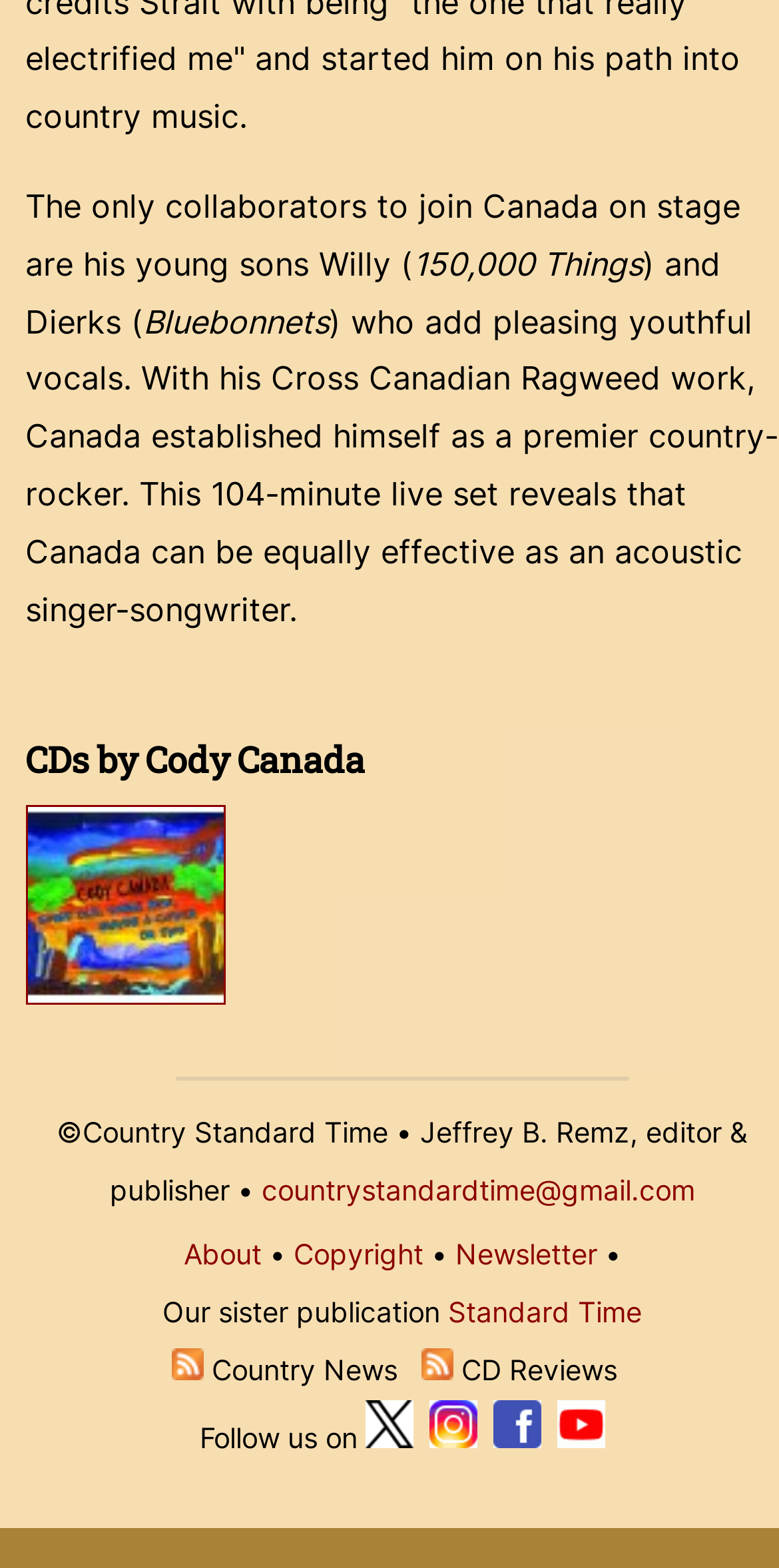Highlight the bounding box coordinates of the region I should click on to meet the following instruction: "Subscribe to Country Music News".

[0.22, 0.862, 0.261, 0.884]